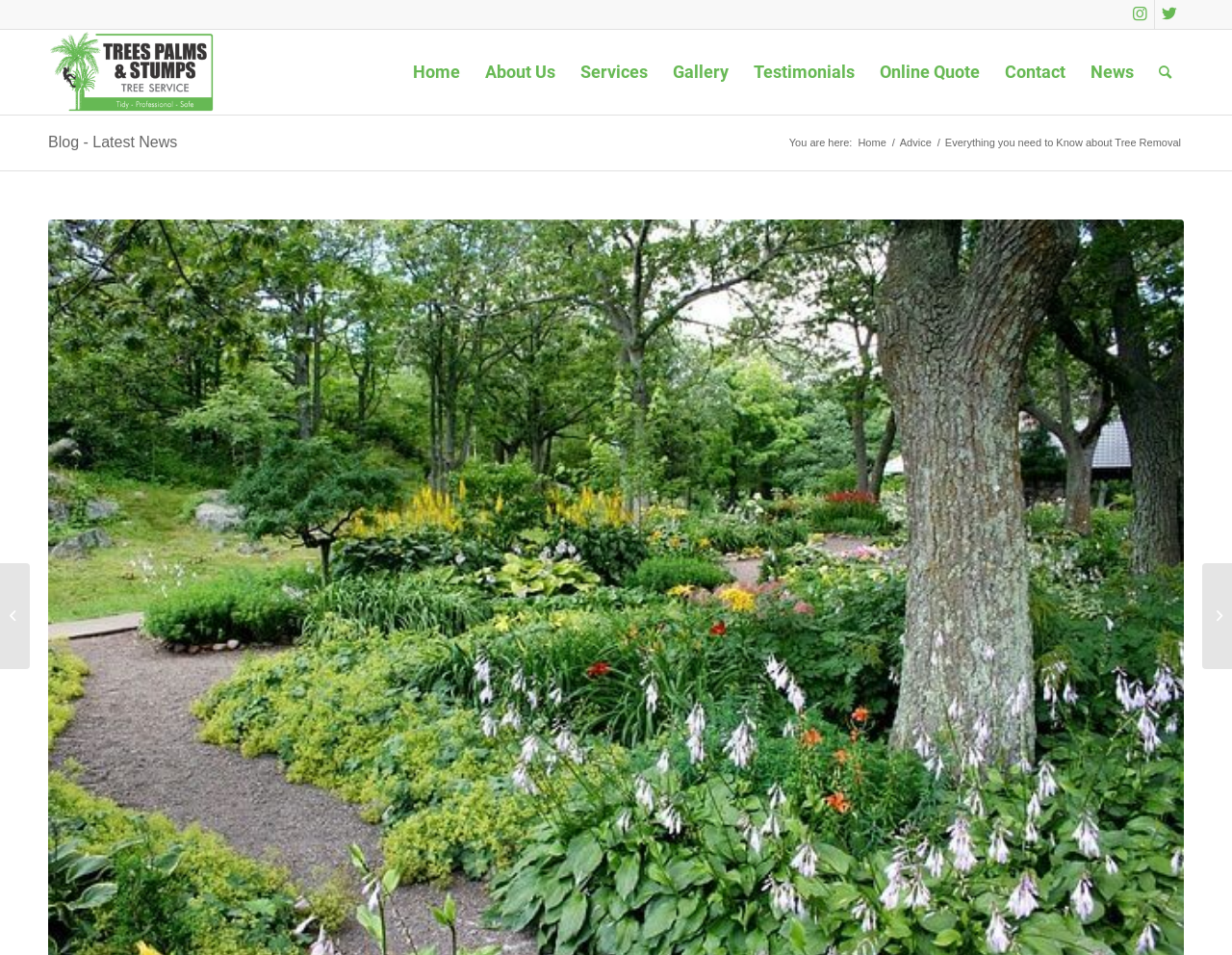Determine the bounding box coordinates of the clickable region to follow the instruction: "Read the 'What We Review' section".

None